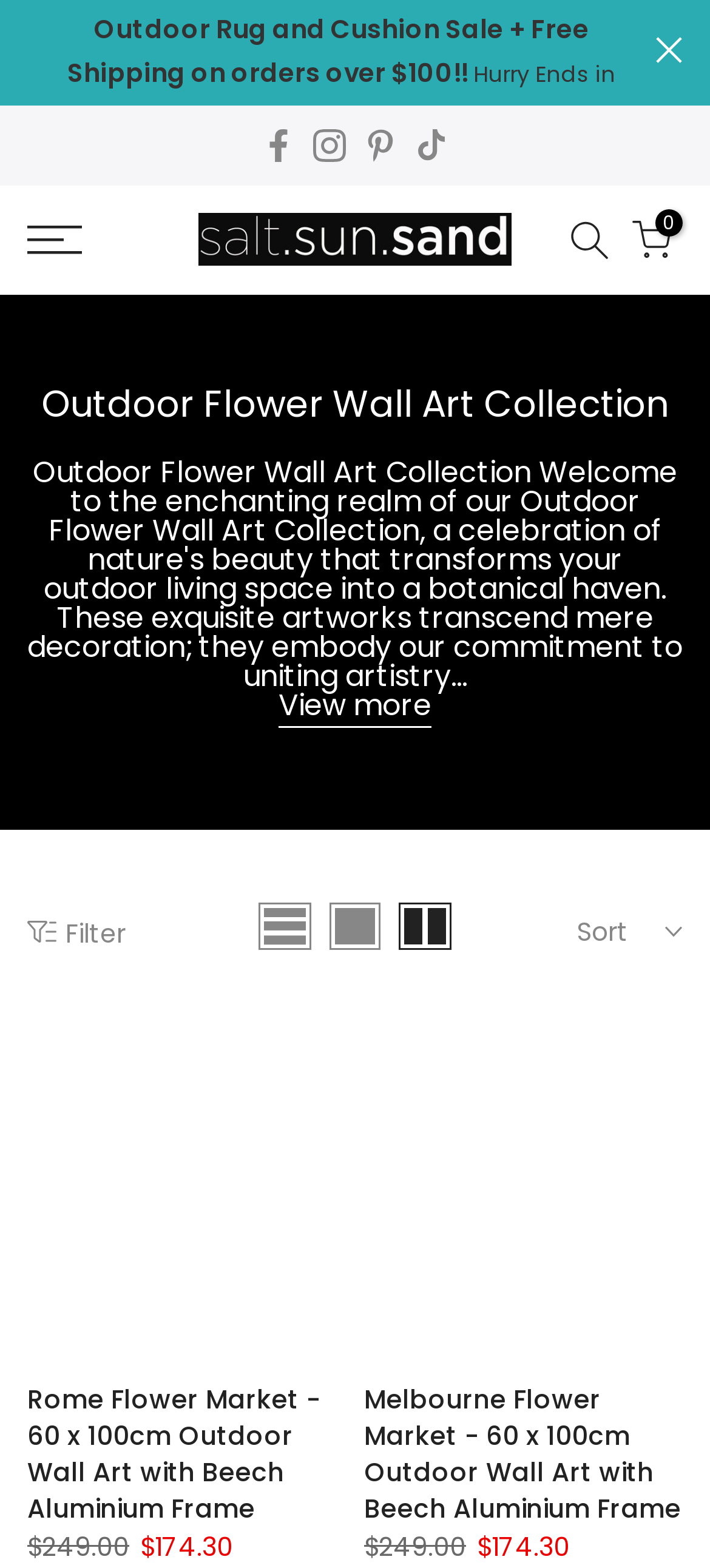Construct a comprehensive description capturing every detail on the webpage.

This webpage is an online store showcasing an outdoor flower wall art collection. At the top, there is a cart icon and a website logo on the left, and a close button on the right. Below the logo, there is a promotional banner announcing a sale and free shipping on orders over $100.

Underneath the banner, there are social media links to follow the store on Facebook, Instagram, Pinterest, and TikTok. On the left side, there is a navigation menu with a saltsunsand logo and a link to the store's homepage.

The main content of the page is divided into two sections. On the left, there is a heading that reads "Outdoor Flower Wall Art Collection" and a "View more" link below it. There are also filter and sort buttons, with three filter options and a sort button.

On the right side, there are two product listings, each with a heading, a link to the product page, and pricing information. The first product is "Rome Flower Market - 60 x 100cm Outdoor Wall Art with Beech Aluminium Frame", and the second product is "Melbourne Flower Market - 60 x 100cm Outdoor Wall Art with Beech Aluminium Frame". Each product has a regular price and a discounted price.

At the bottom of the page, there is a menu button to close the categories menu.